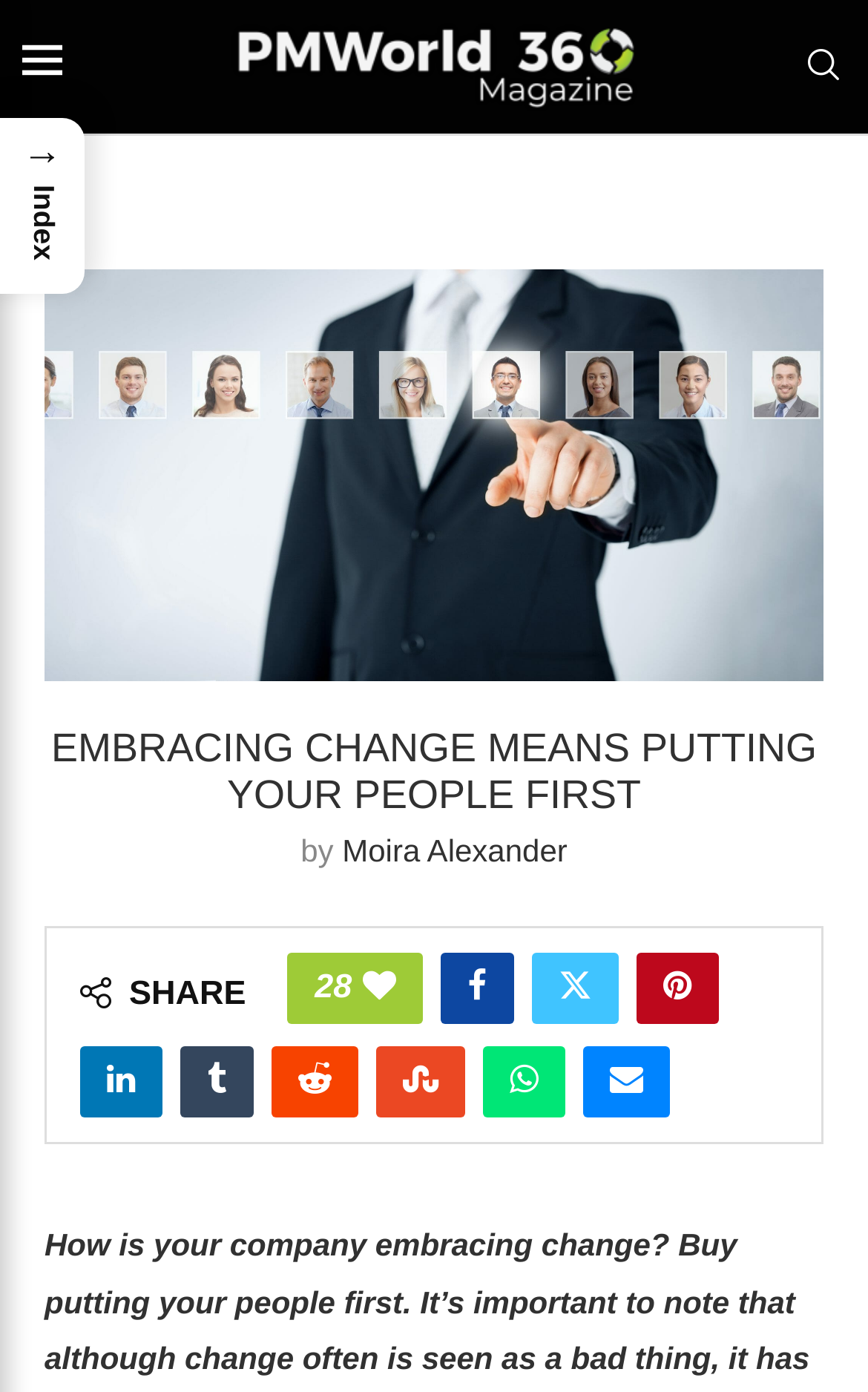Identify the bounding box coordinates of the element to click to follow this instruction: 'Search for something'. Ensure the coordinates are four float values between 0 and 1, provided as [left, top, right, bottom].

[0.923, 0.035, 0.974, 0.061]